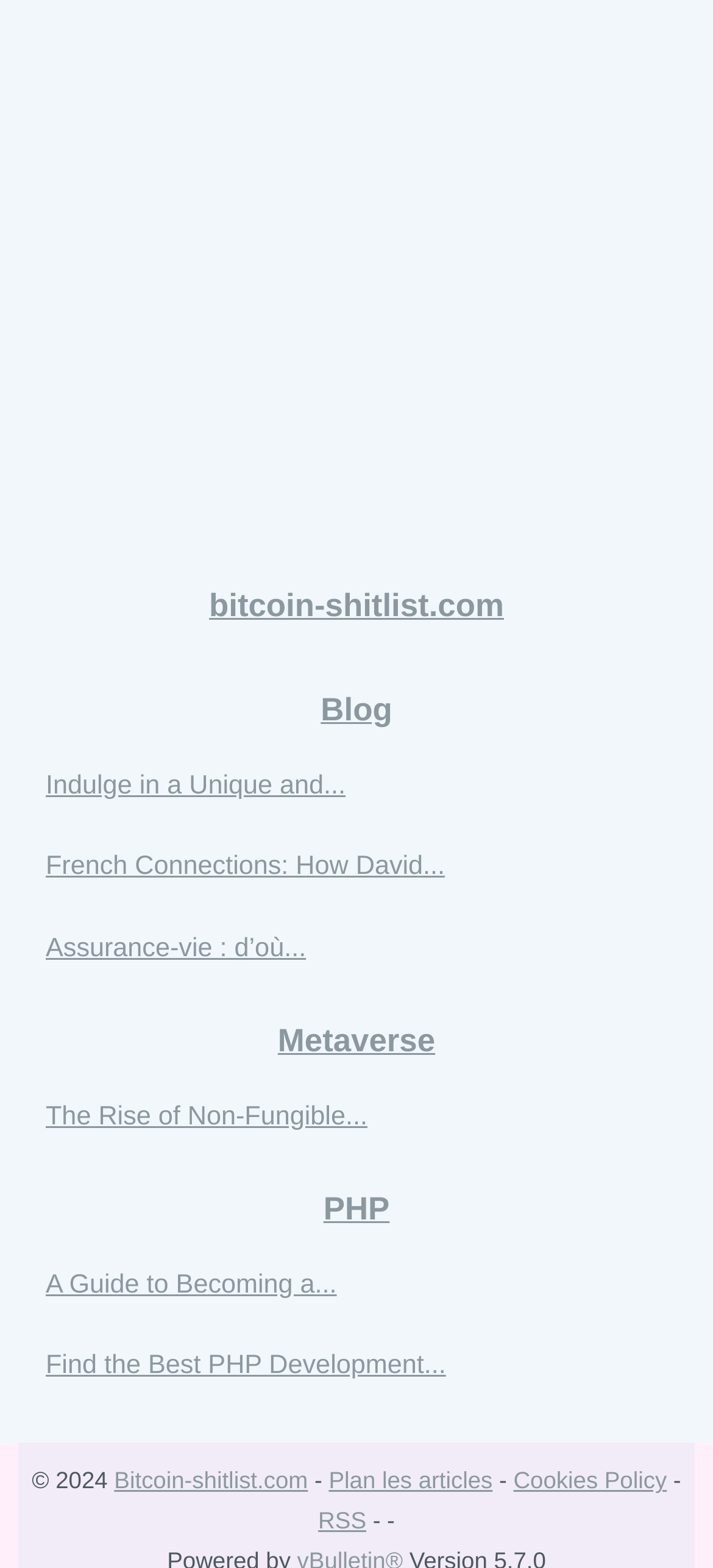Please identify the bounding box coordinates of the clickable area that will allow you to execute the instruction: "visit the blog page".

[0.026, 0.432, 0.974, 0.475]